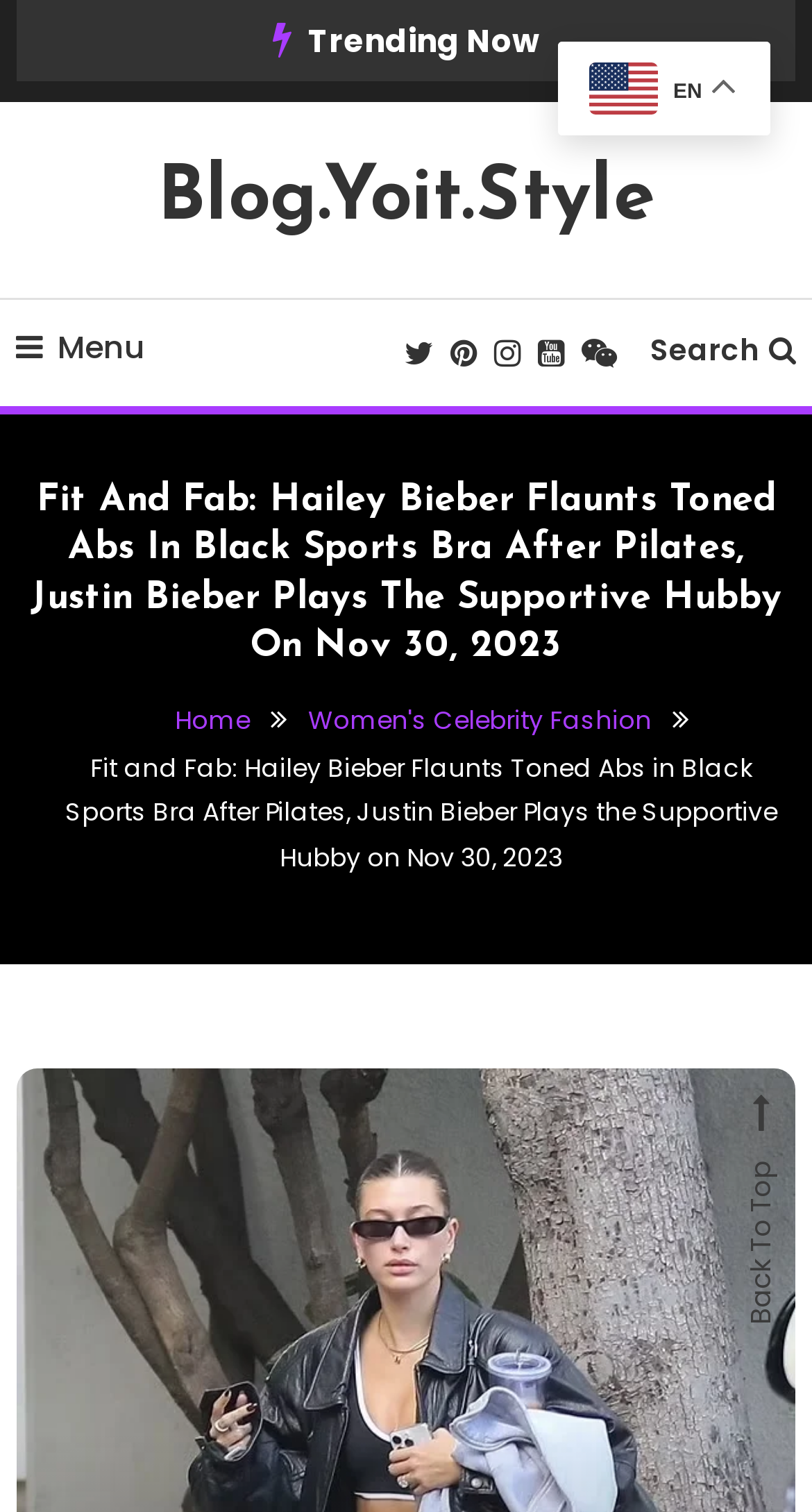Bounding box coordinates are to be given in the format (top-left x, top-left y, bottom-right x, bottom-right y). All values must be floating point numbers between 0 and 1. Provide the bounding box coordinate for the UI element described as: Menu

[0.02, 0.215, 0.179, 0.244]